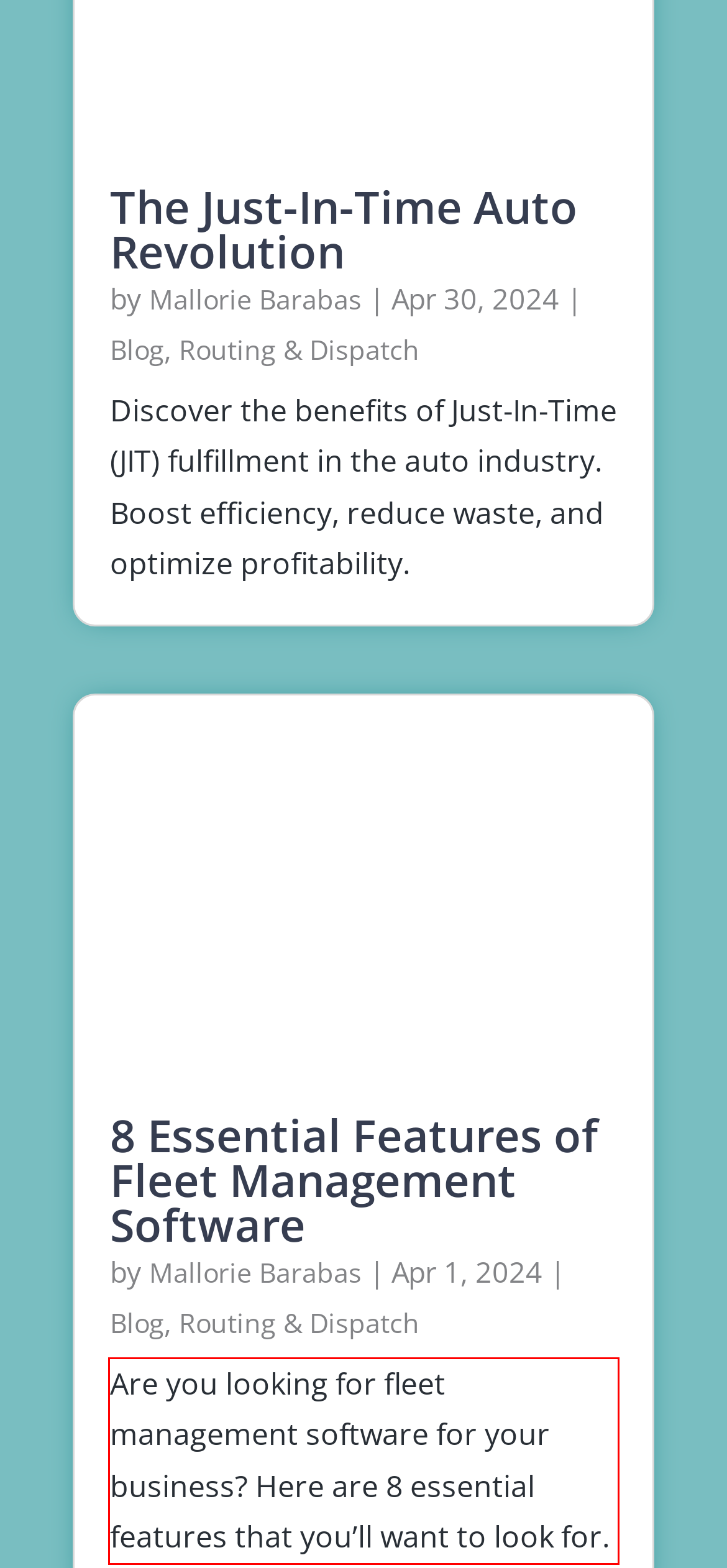Locate the red bounding box in the provided webpage screenshot and use OCR to determine the text content inside it.

Are you looking for fleet management software for your business? Here are 8 essential features that you’ll want to look for.